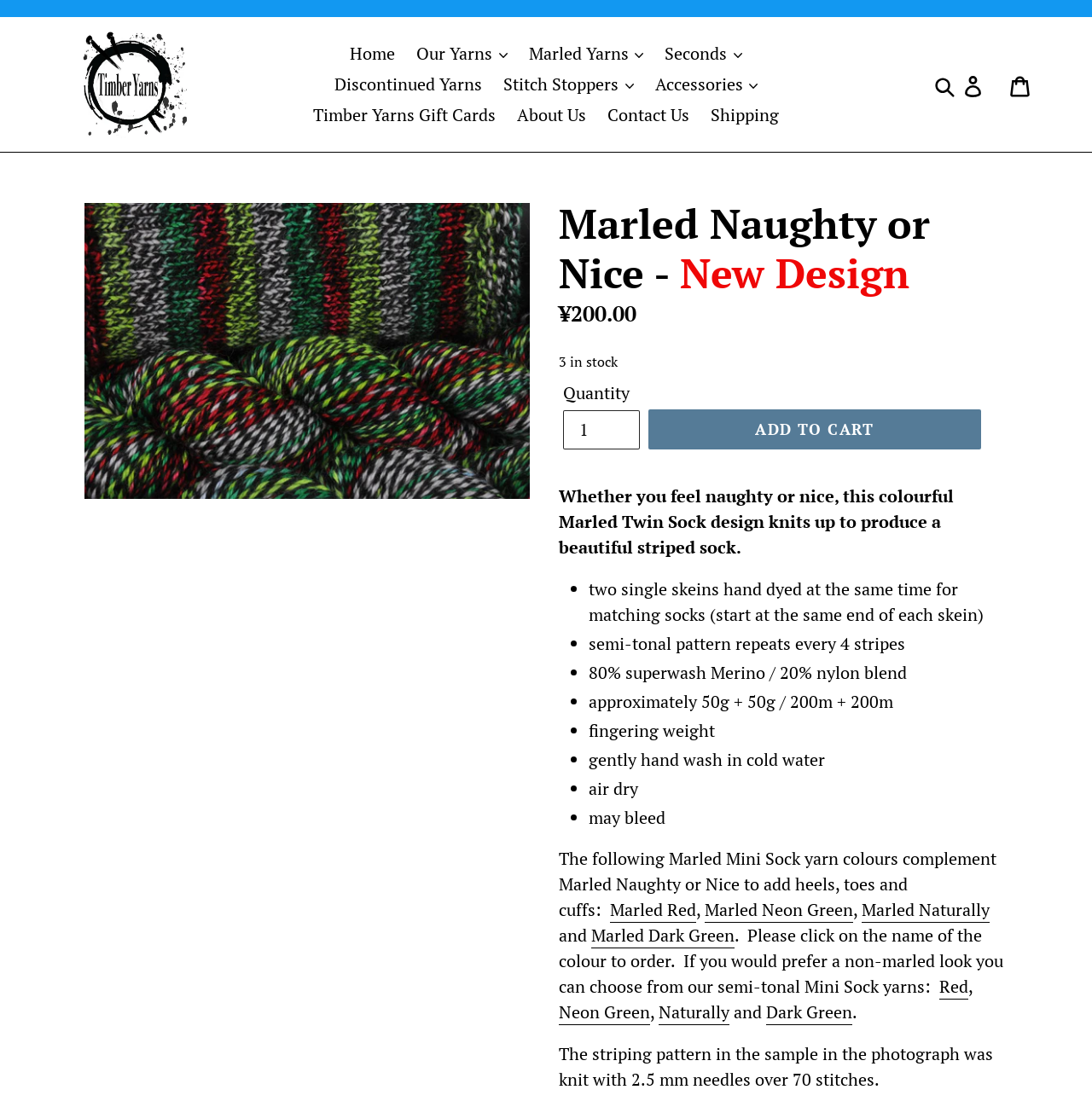Find the bounding box coordinates of the clickable area required to complete the following action: "Learn more about Timber Yarns".

[0.043, 0.028, 0.191, 0.125]